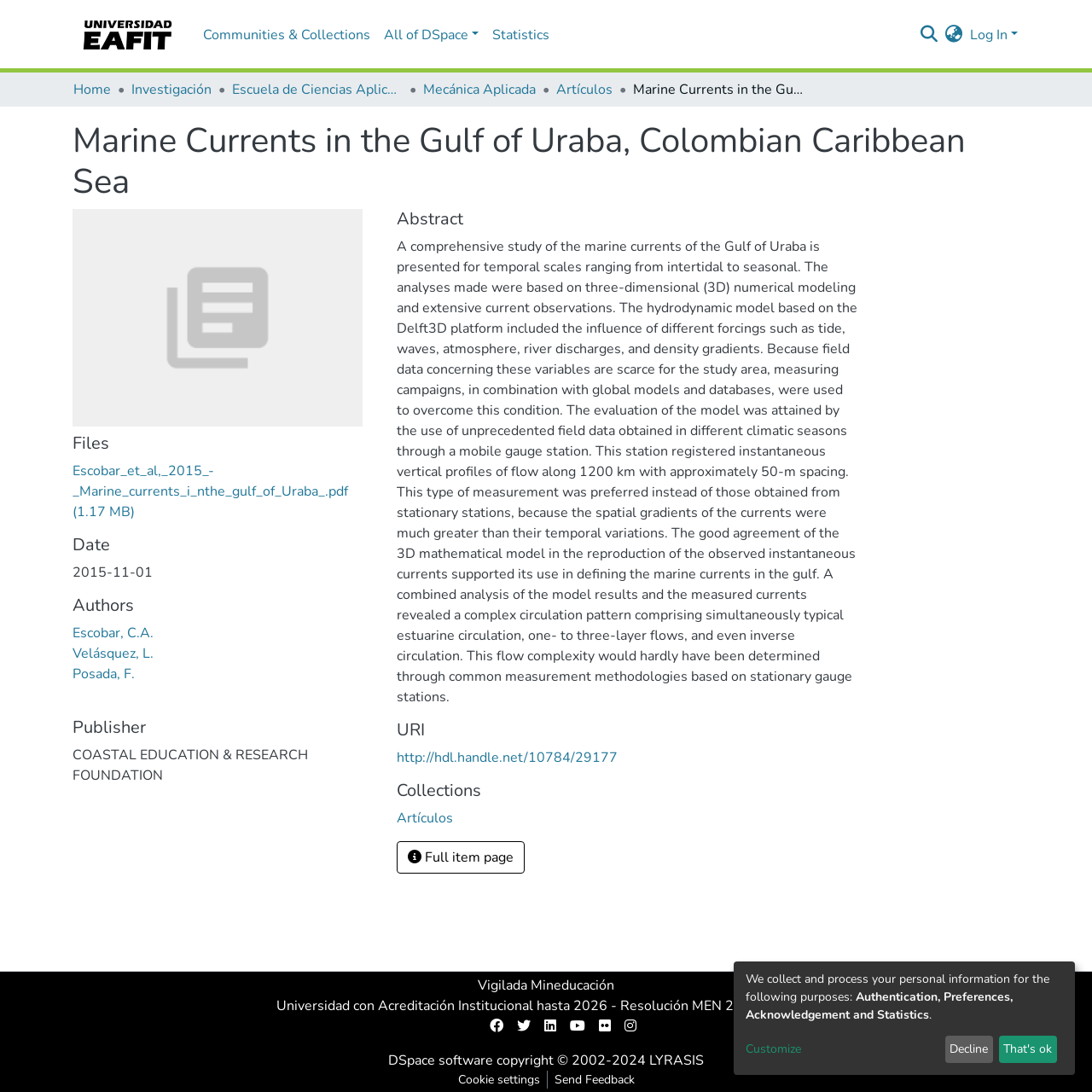Please mark the clickable region by giving the bounding box coordinates needed to complete this instruction: "Switch language".

[0.864, 0.022, 0.884, 0.041]